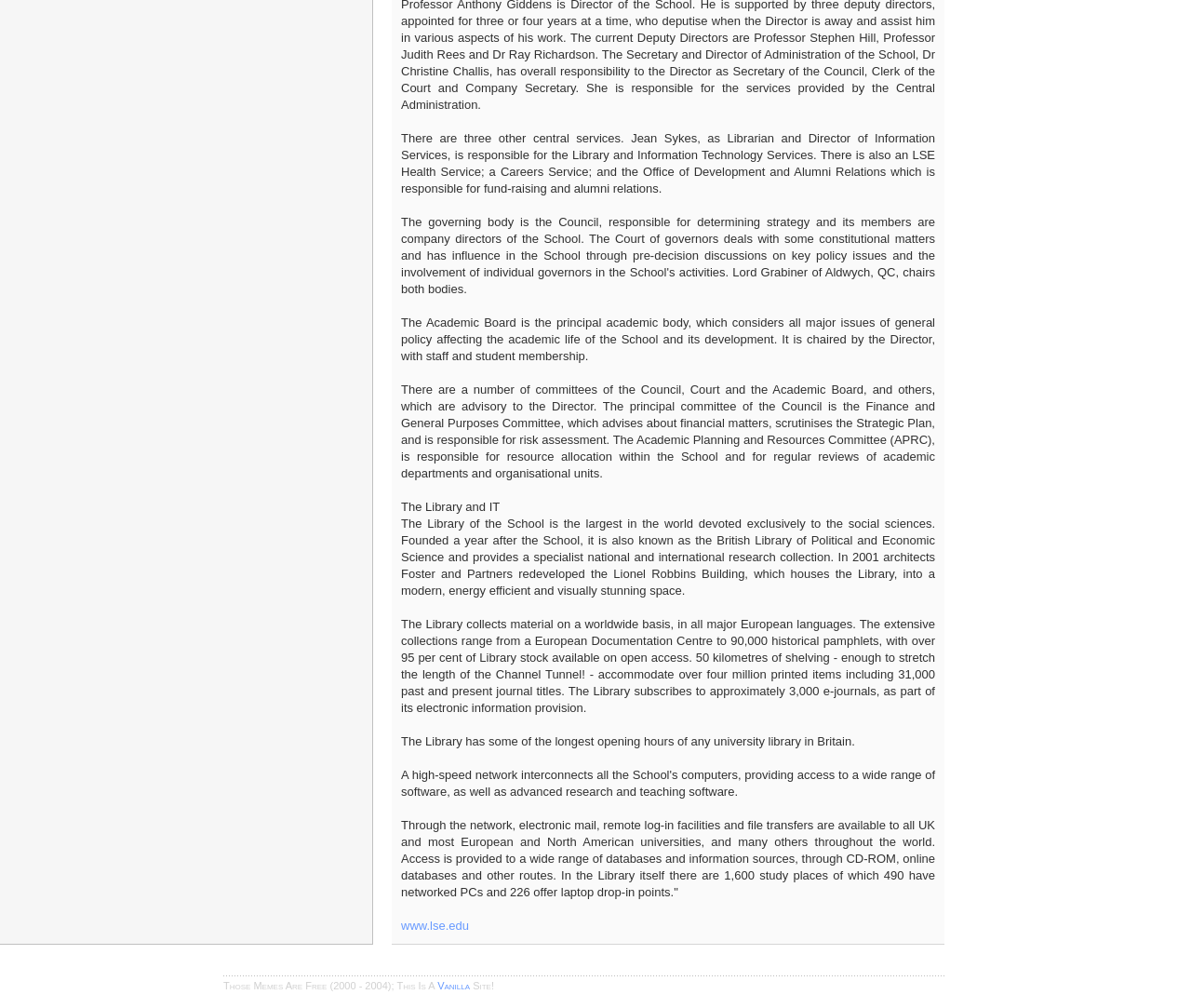Please provide a comprehensive response to the question below by analyzing the image: 
How many study places are available in the library?

The question asks for the number of study places available in the library. By reading the StaticText element with ID 241, we find that there are 1,600 study places in the library.